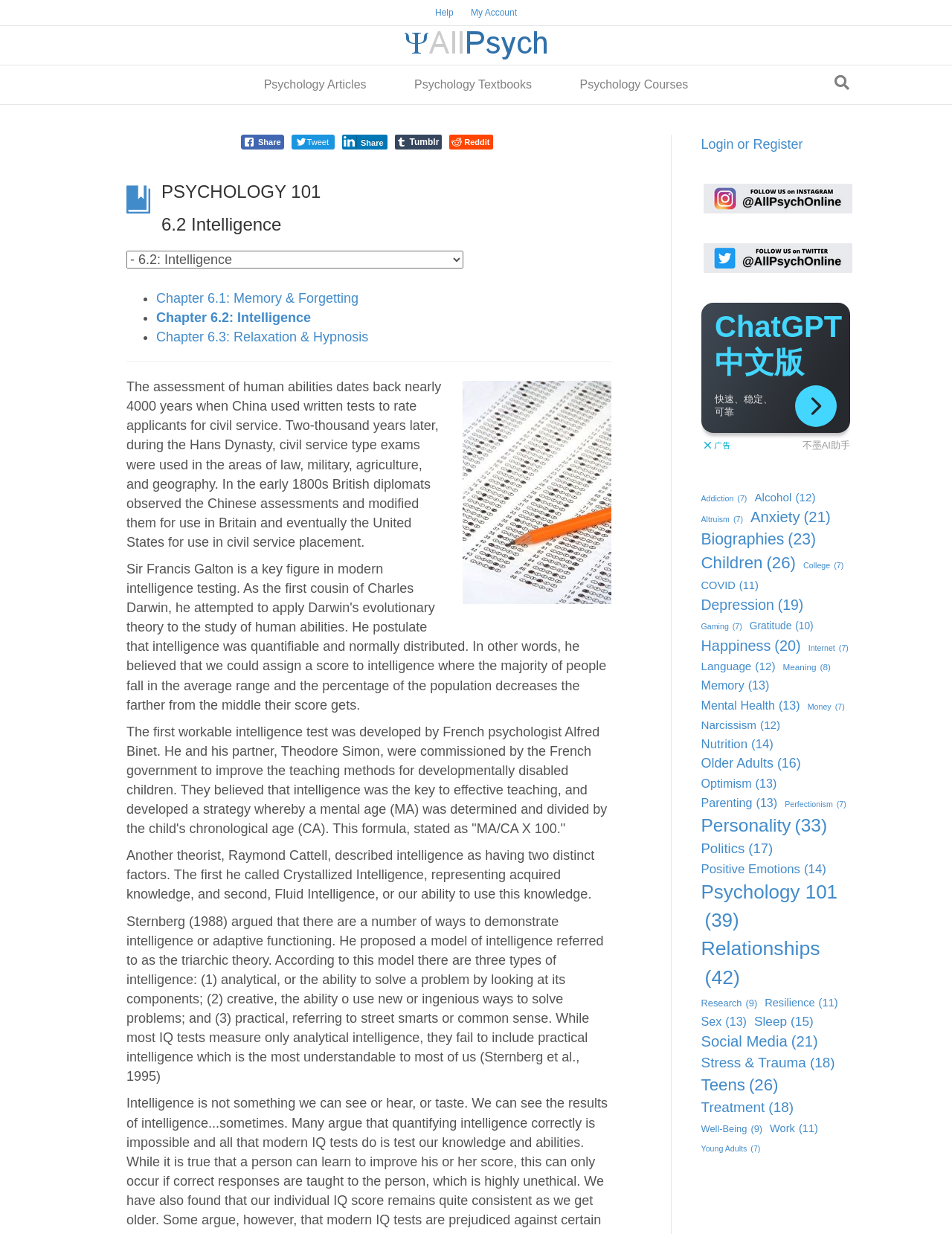Please locate the clickable area by providing the bounding box coordinates to follow this instruction: "Go to 'Psychology Articles'".

[0.254, 0.053, 0.408, 0.085]